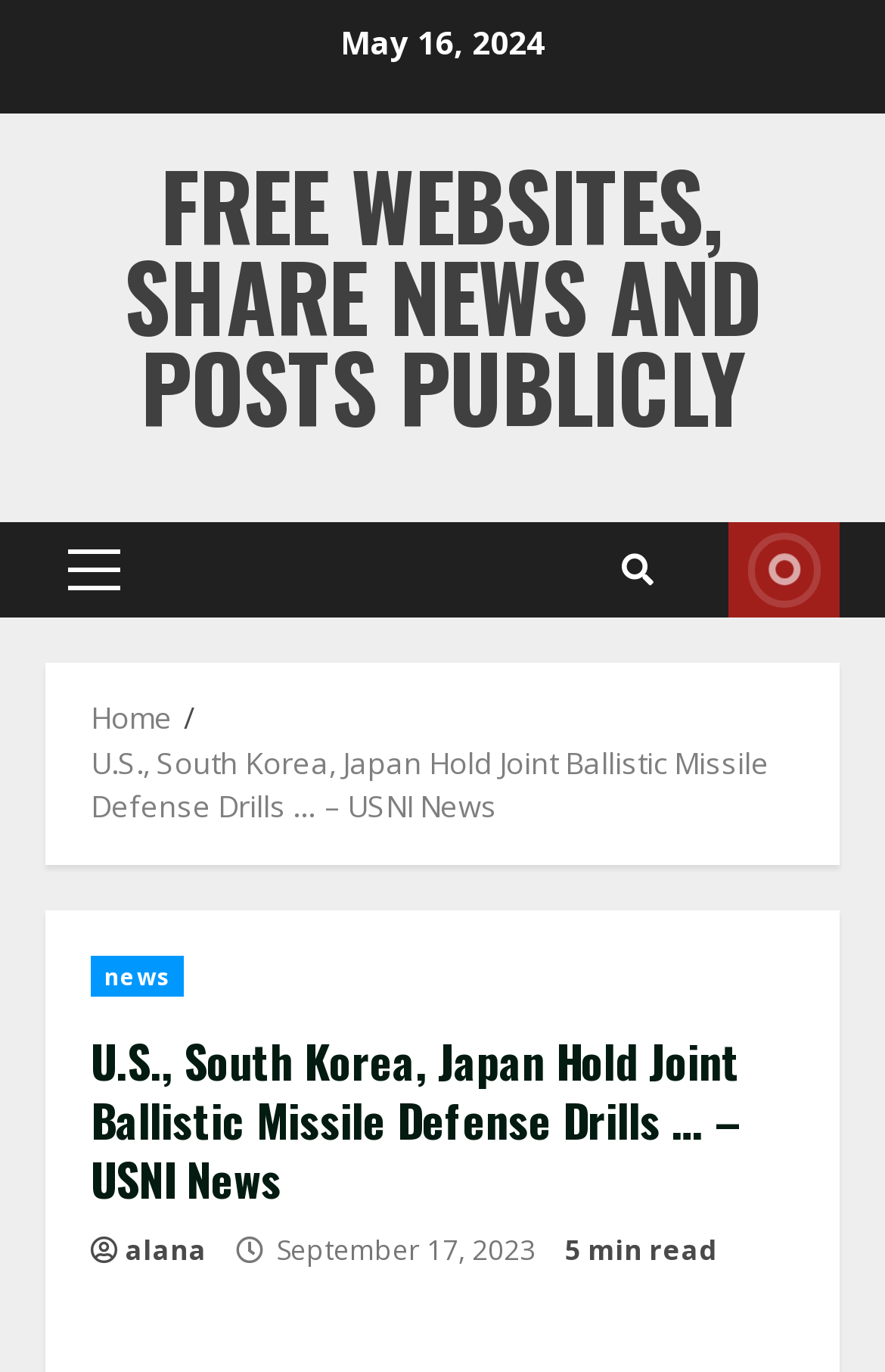What is the name of the author of the latest article?
Look at the image and respond to the question as thoroughly as possible.

I found the name of the author of the latest article by looking at the header section of the webpage, where the title of the article is displayed. Below the title, there is a section that shows the author's name, which is 'alana'.